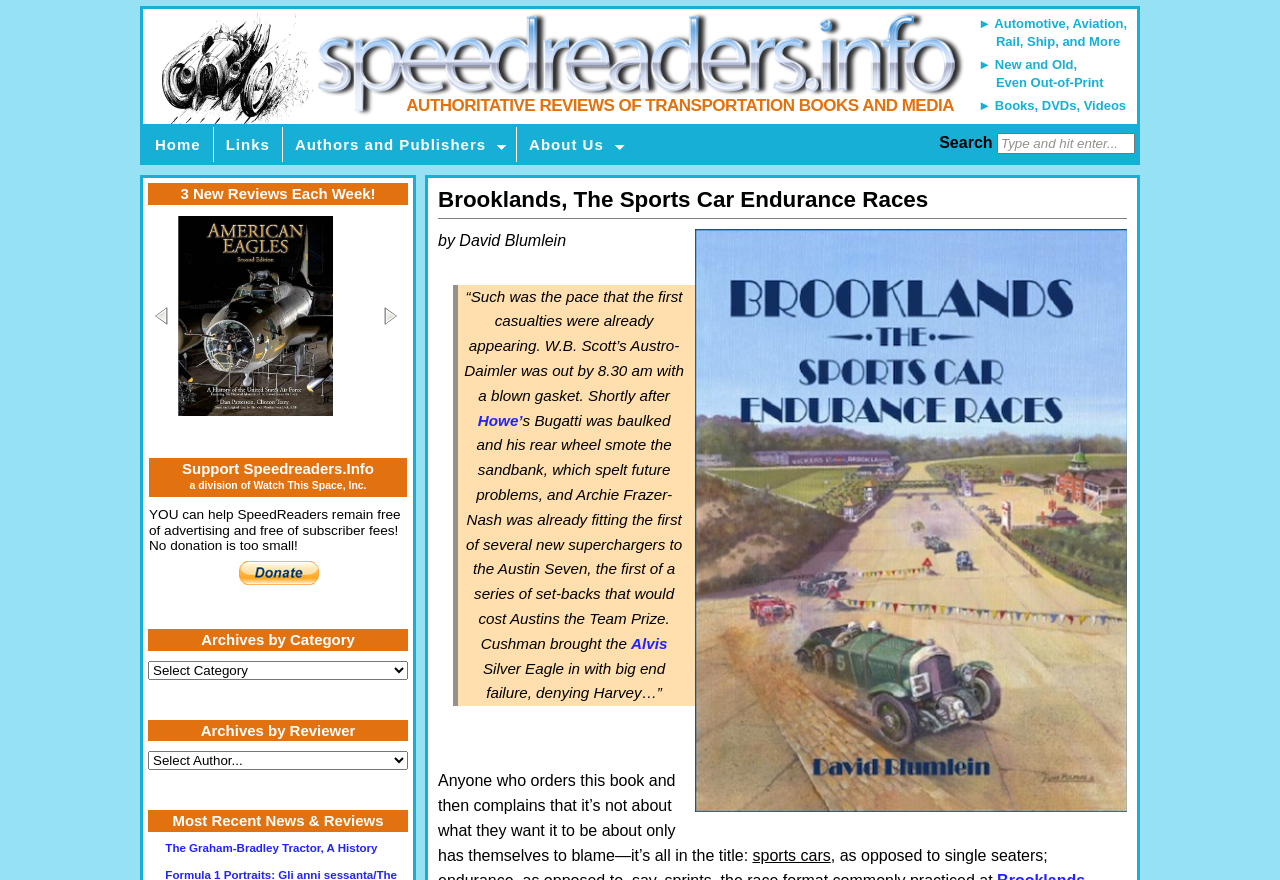Identify the bounding box coordinates of the region that should be clicked to execute the following instruction: "Visit UPMC's Facebook page".

None